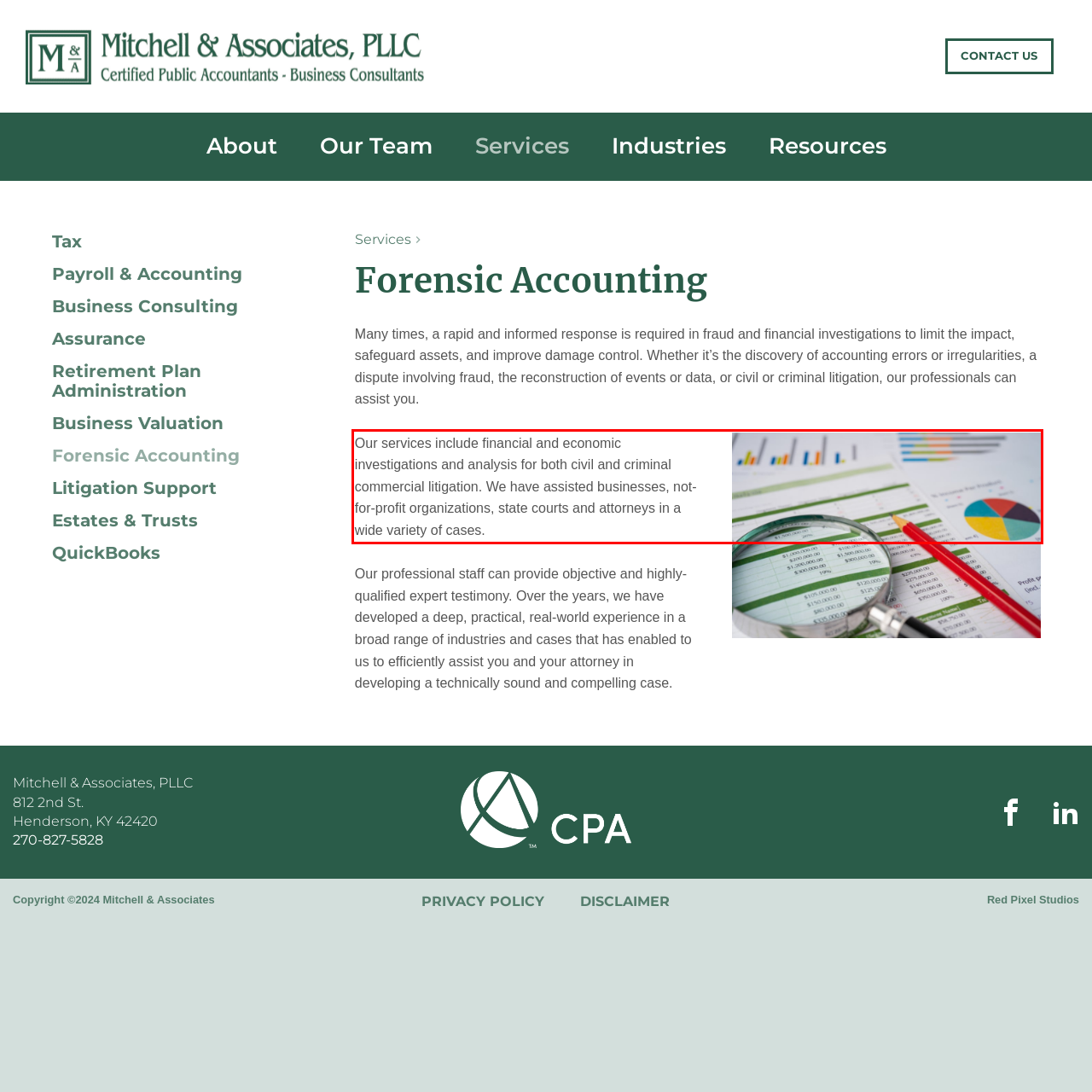Extract and provide the text found inside the red rectangle in the screenshot of the webpage.

Our services include financial and economic investigations and analysis for both civil and criminal commercial litigation. We have assisted businesses, not-for-profit organizations, state courts and attorneys in a wide variety of cases.